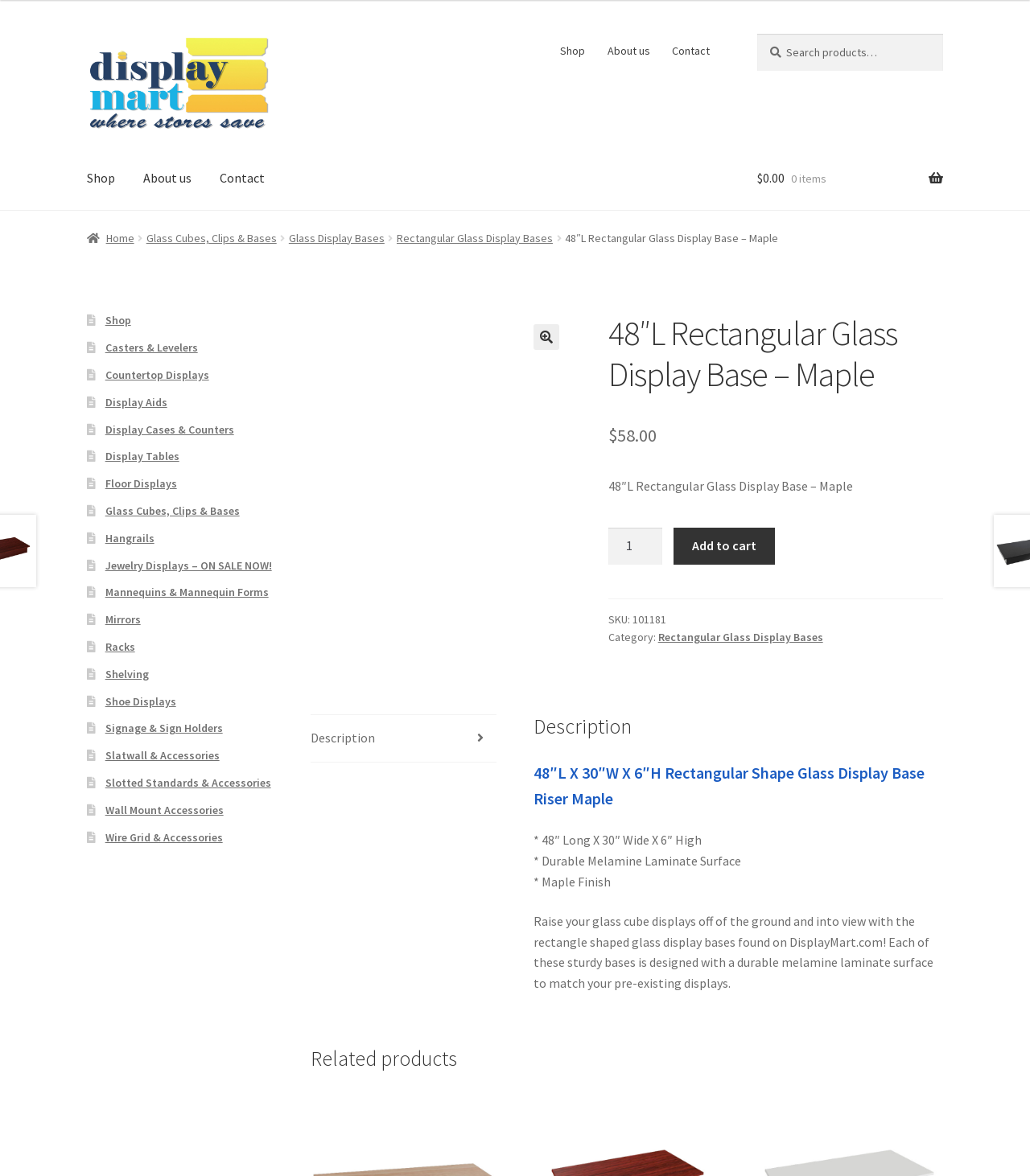What is the purpose of the product?
Please provide a single word or phrase as your answer based on the image.

To raise glass cube displays